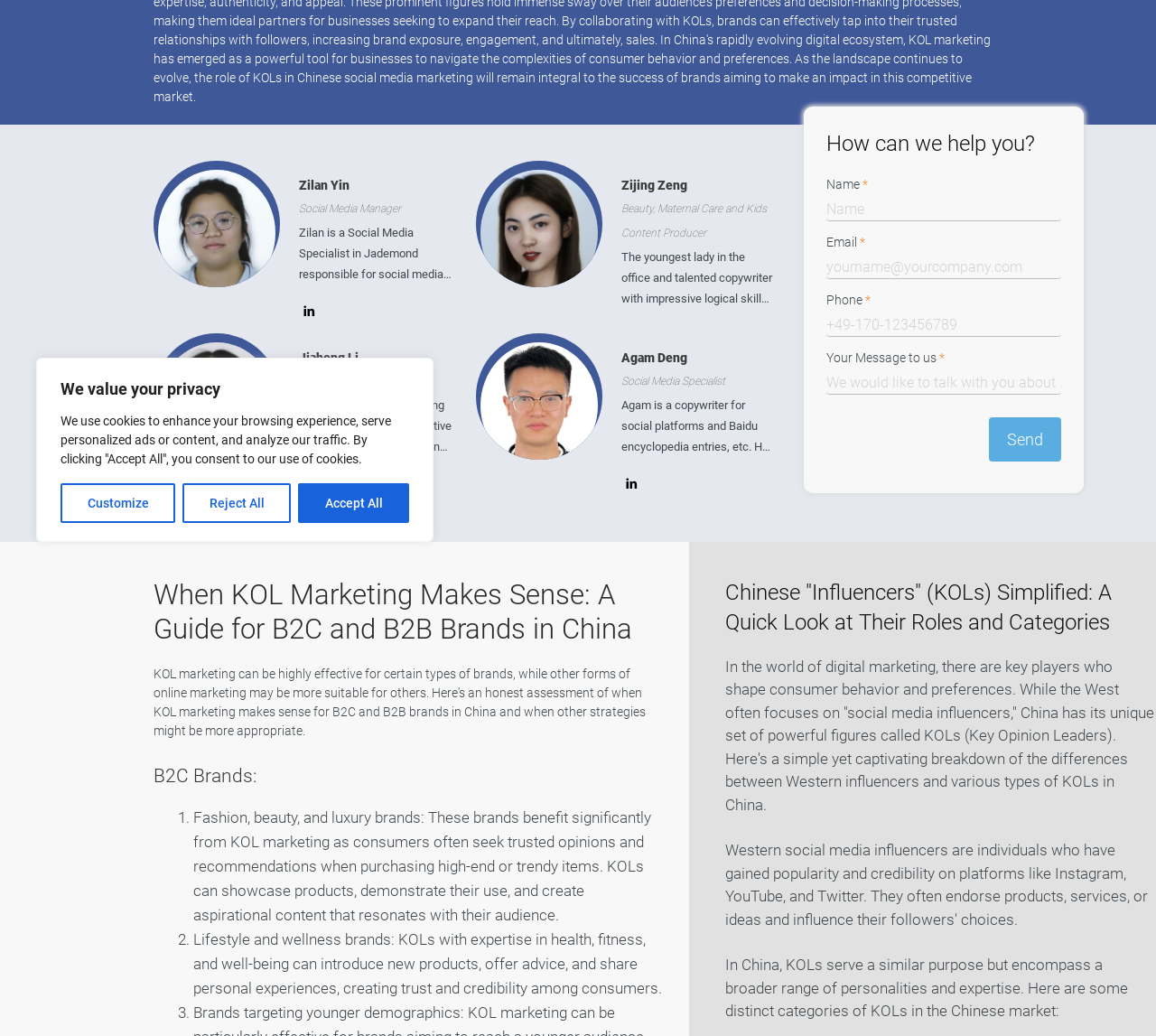Extract the bounding box coordinates for the UI element described as: "aria-describedby="nf-error-87_2" name="email" placeholder="yourname@yourcompany.com"".

[0.715, 0.248, 0.918, 0.269]